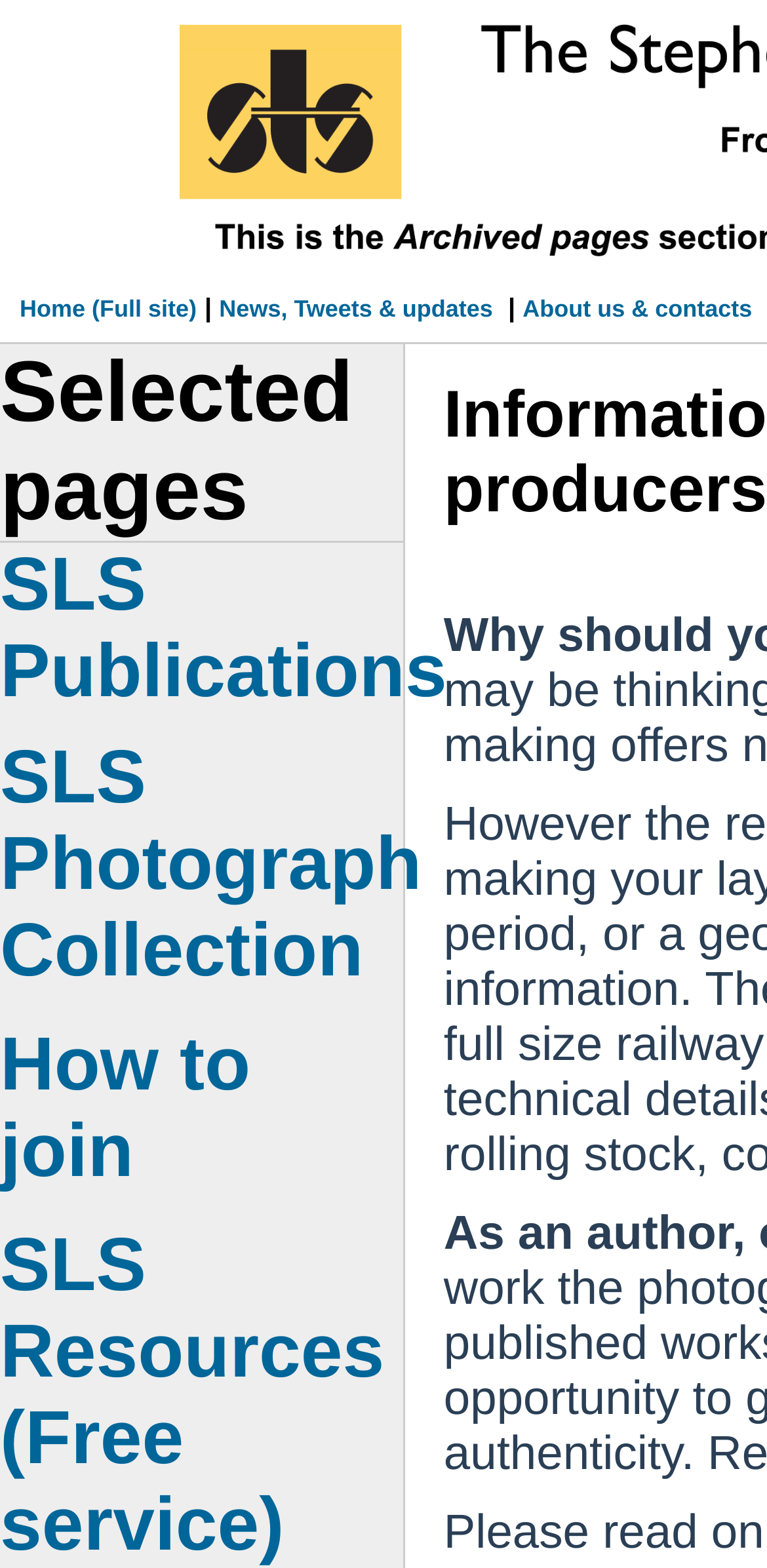Answer the question in one word or a short phrase:
What is the last link on the 'Selected pages' section?

SLS Resources (Free service)